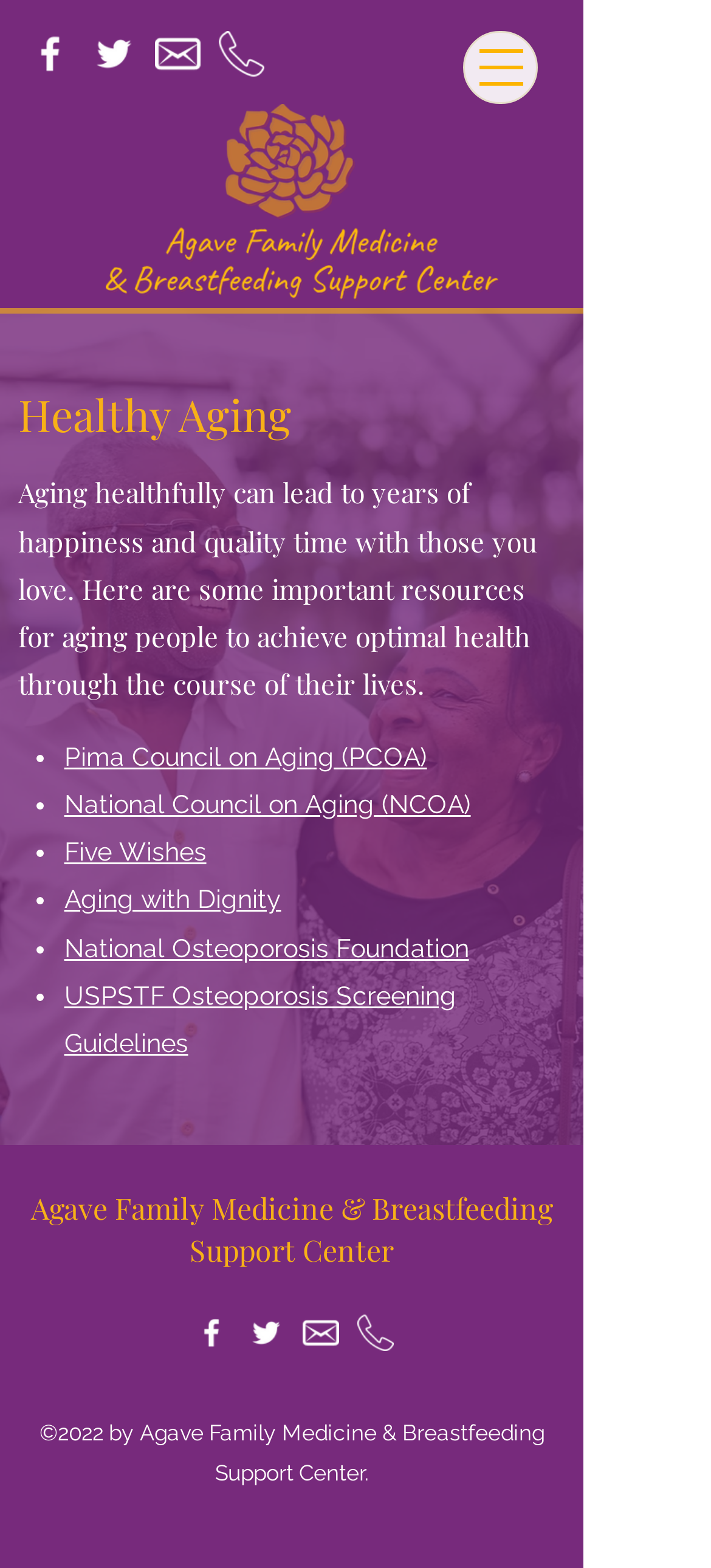Please give a succinct answer to the question in one word or phrase:
How many resources are listed for healthy aging?

6